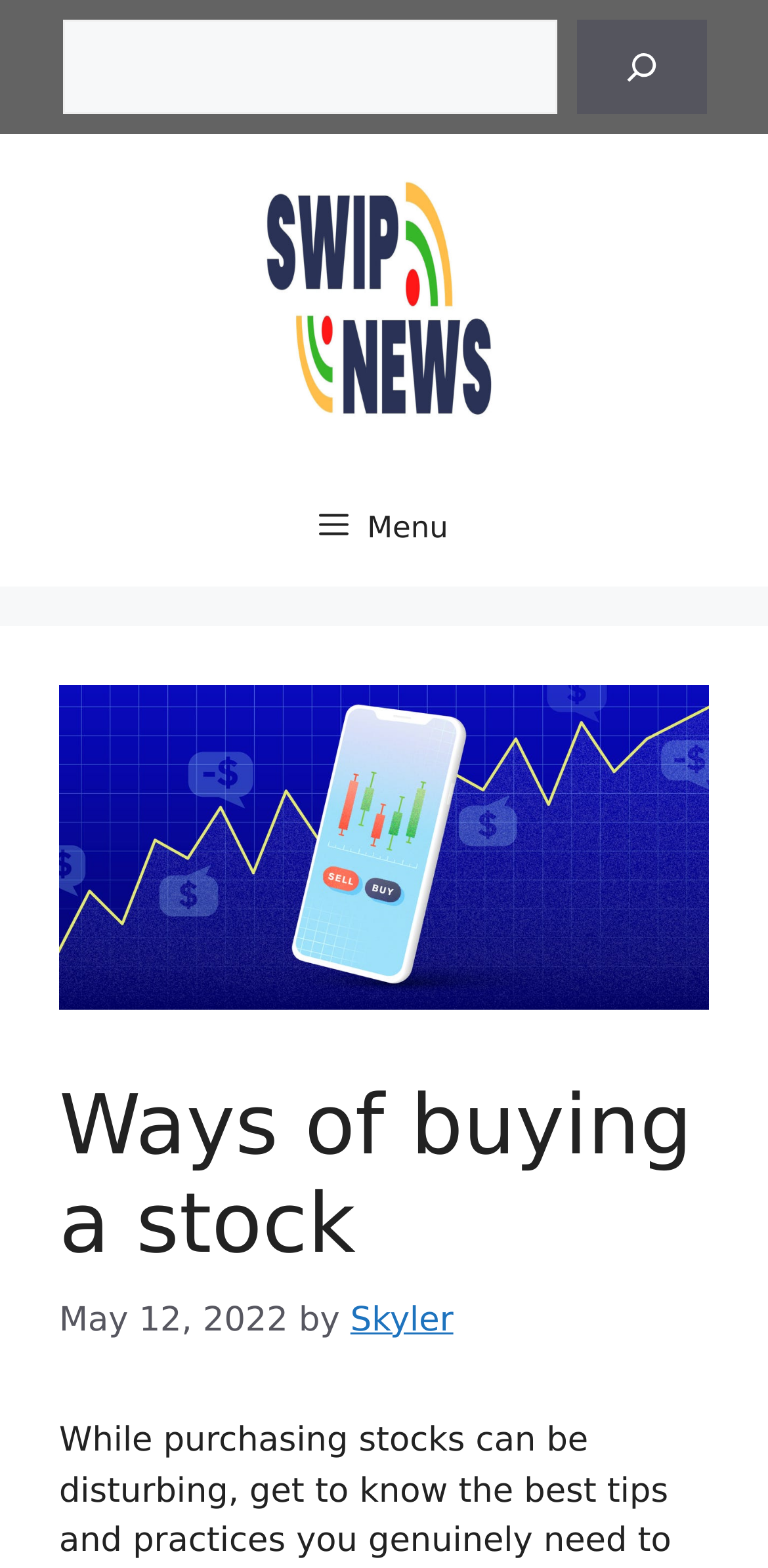Who is the author of the article?
Answer the question using a single word or phrase, according to the image.

Skyler